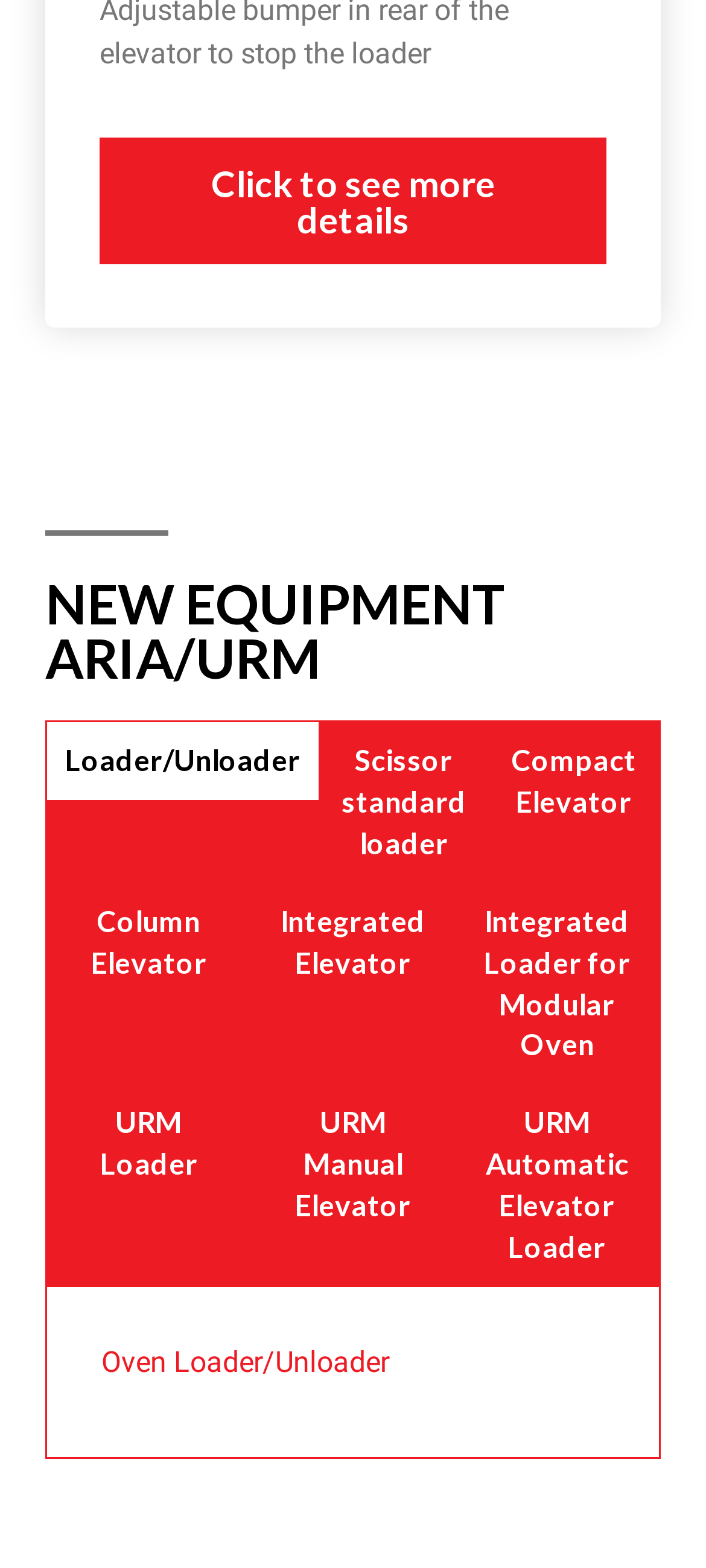Provide a one-word or short-phrase answer to the question:
How many links are there on the webpage?

11